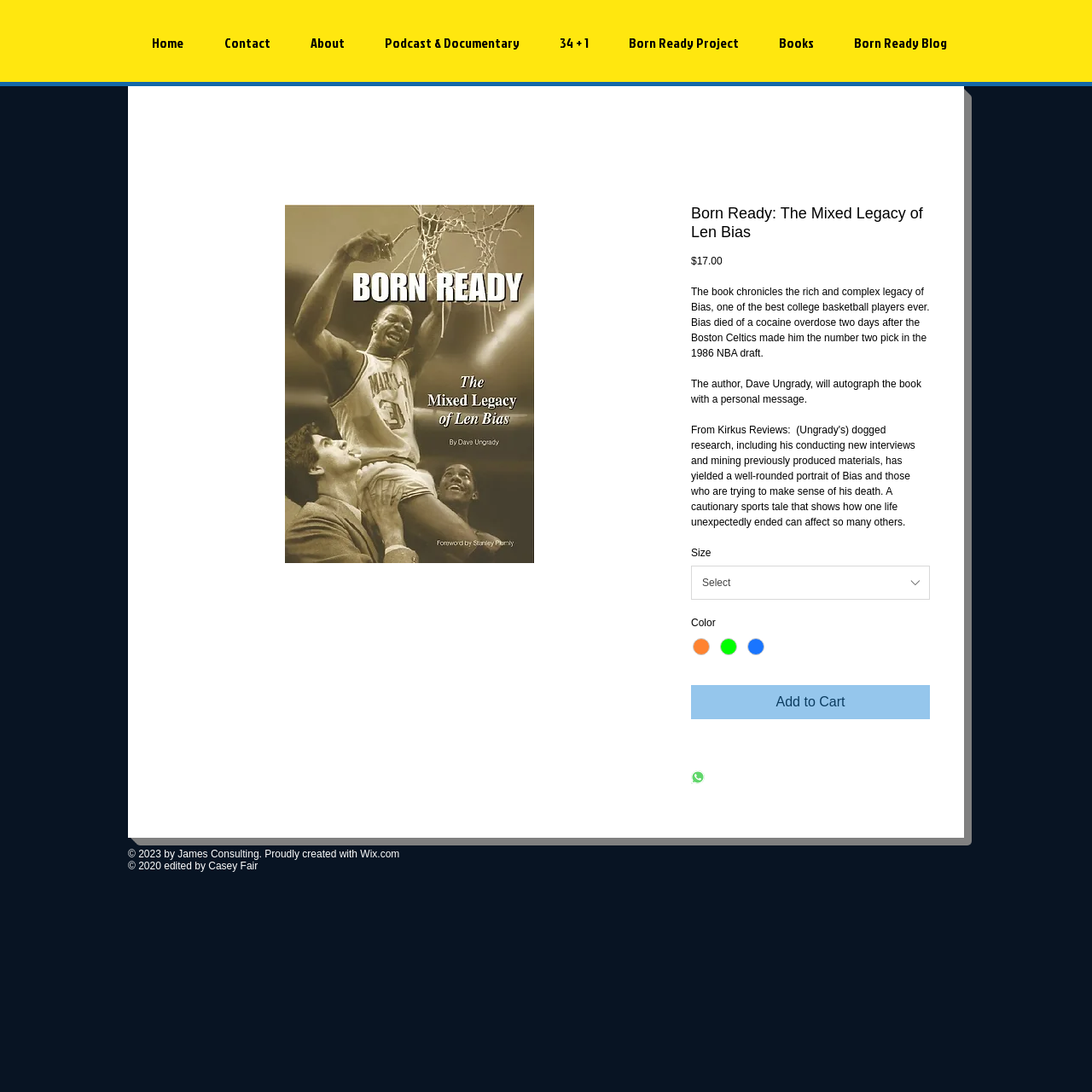Using the webpage screenshot, locate the HTML element that fits the following description and provide its bounding box: "About".

[0.263, 0.03, 0.331, 0.048]